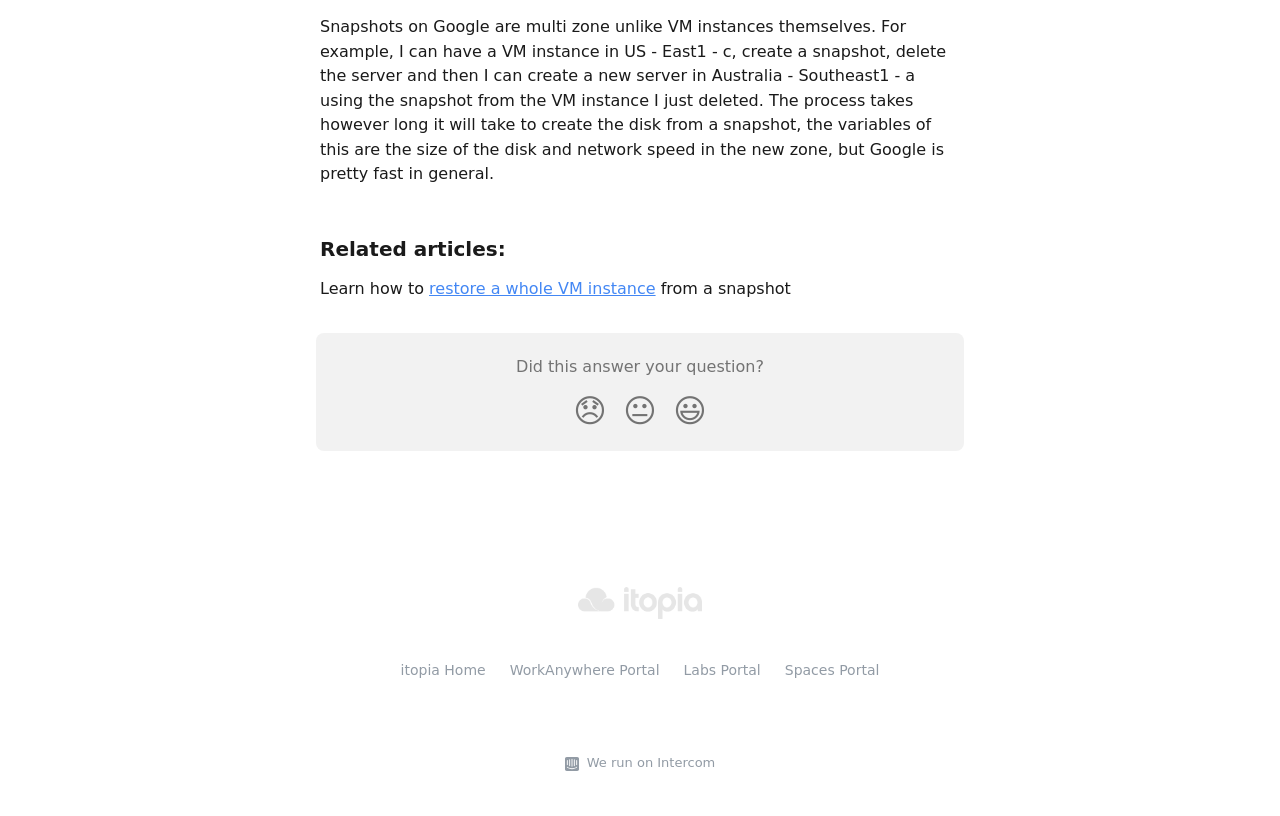Use a single word or phrase to answer the question:
What is the name of the help center?

itopia Help Center